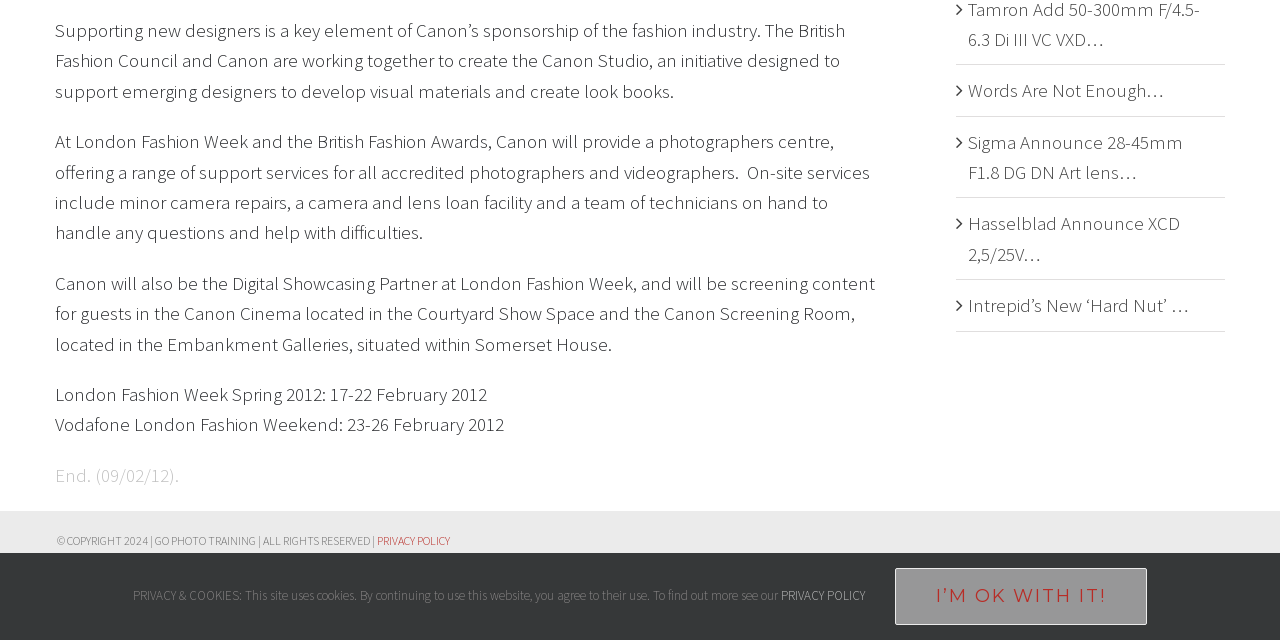Extract the bounding box of the UI element described as: "PRIVACY POLICY".

[0.61, 0.917, 0.676, 0.944]